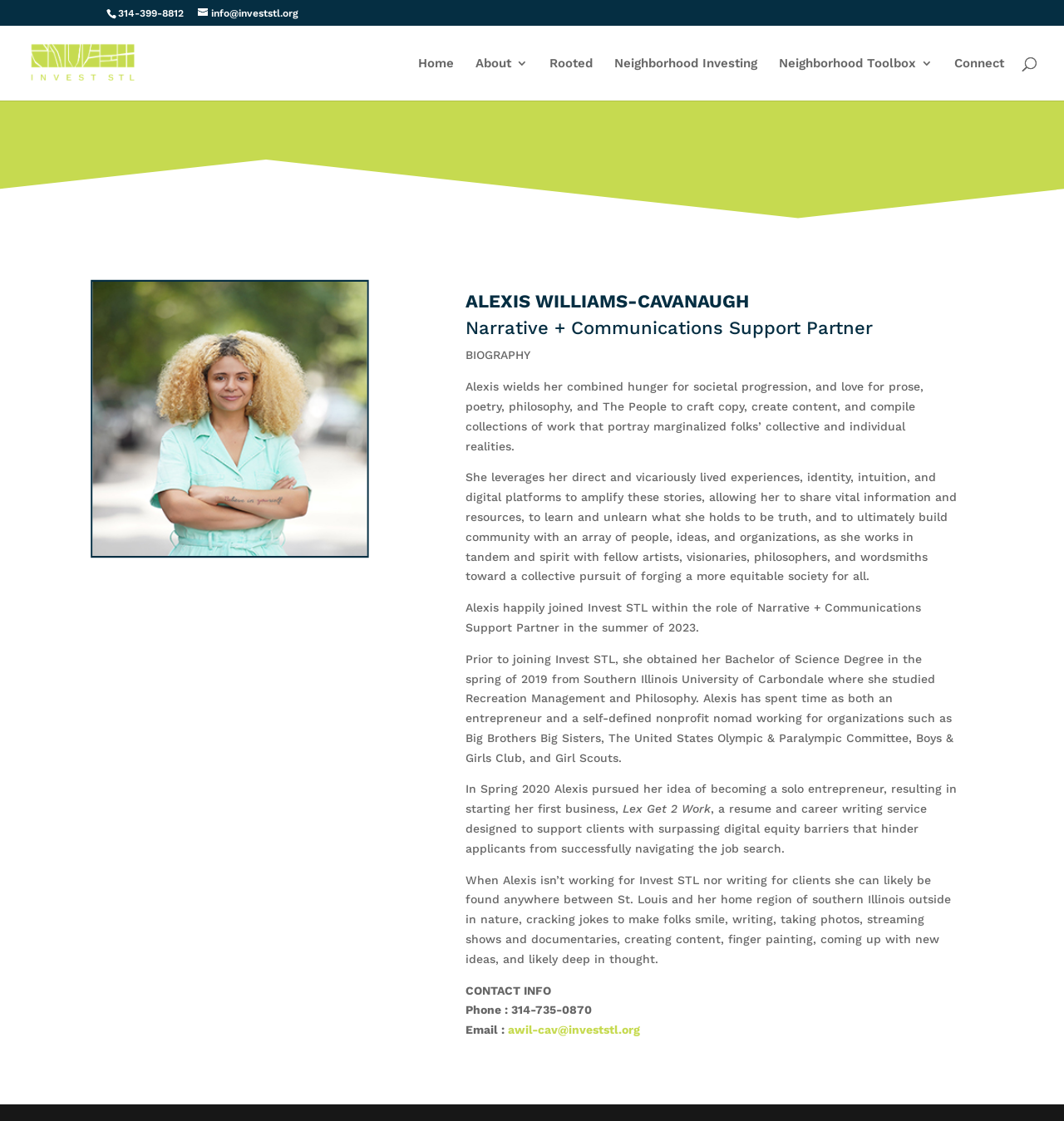Provide a brief response in the form of a single word or phrase:
What is the purpose of Alexis's business?

Resume and career writing service